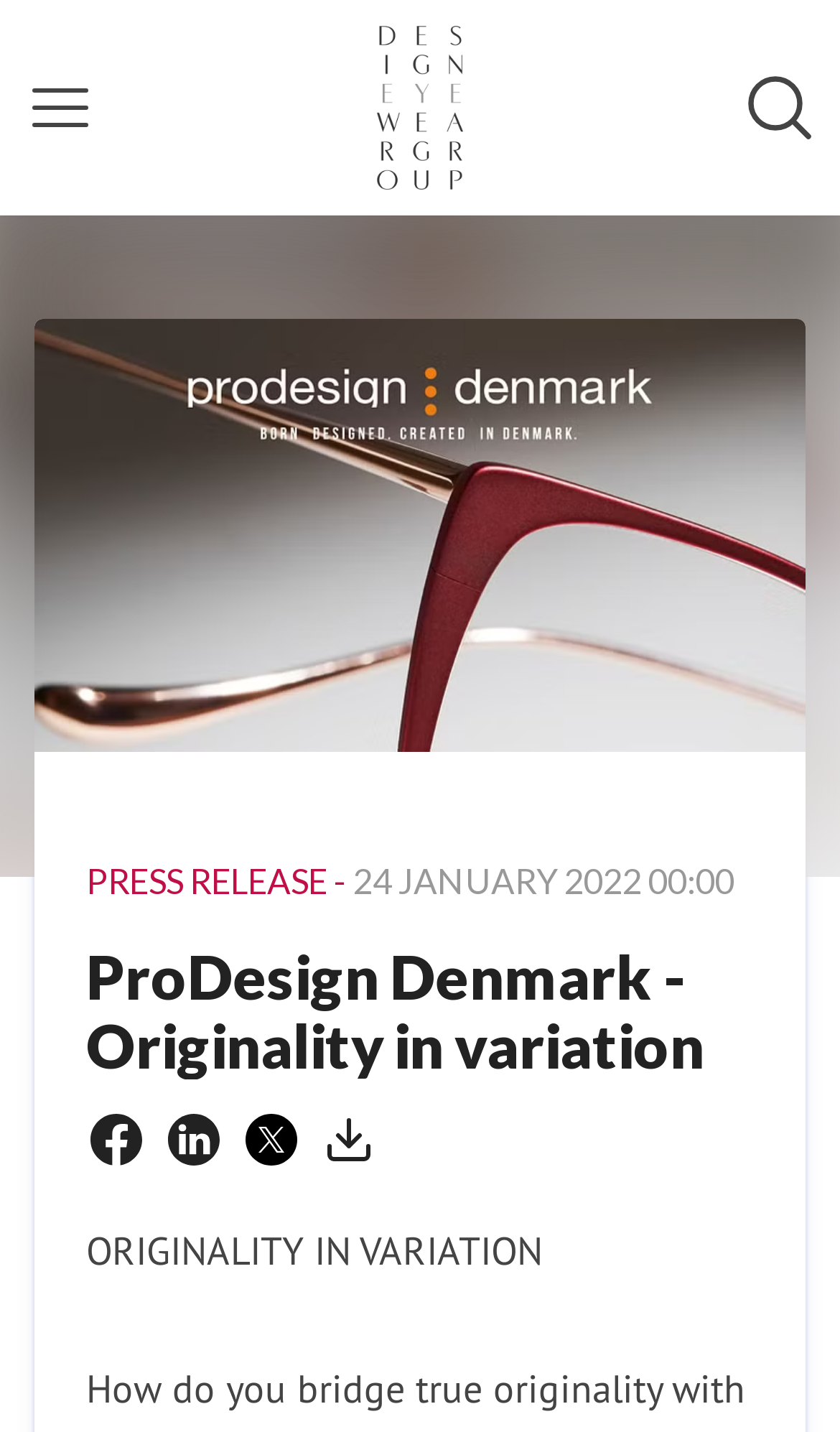Please identify the bounding box coordinates of where to click in order to follow the instruction: "contact us".

None